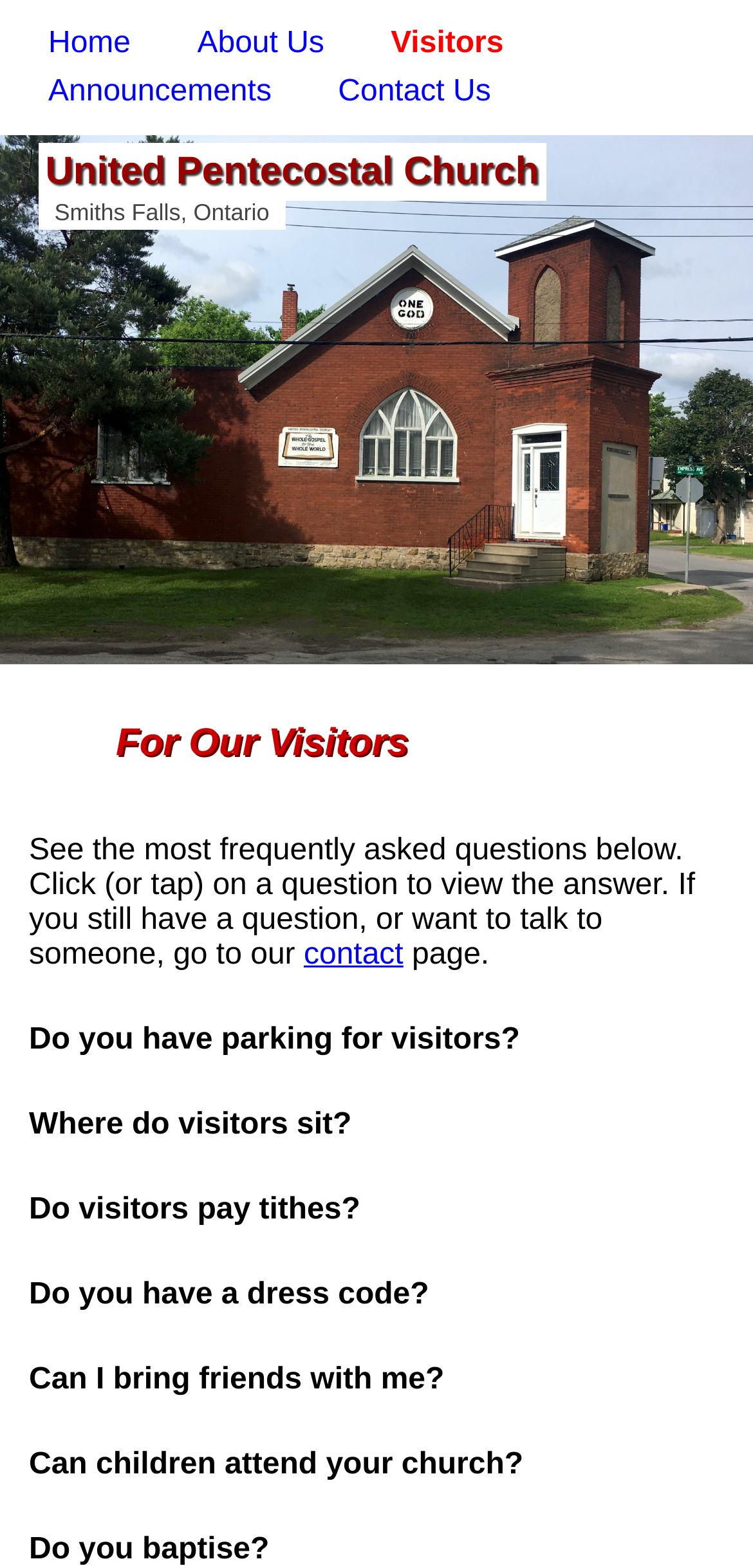Give a one-word or phrase response to the following question: How many FAQs are listed for visitors?

7